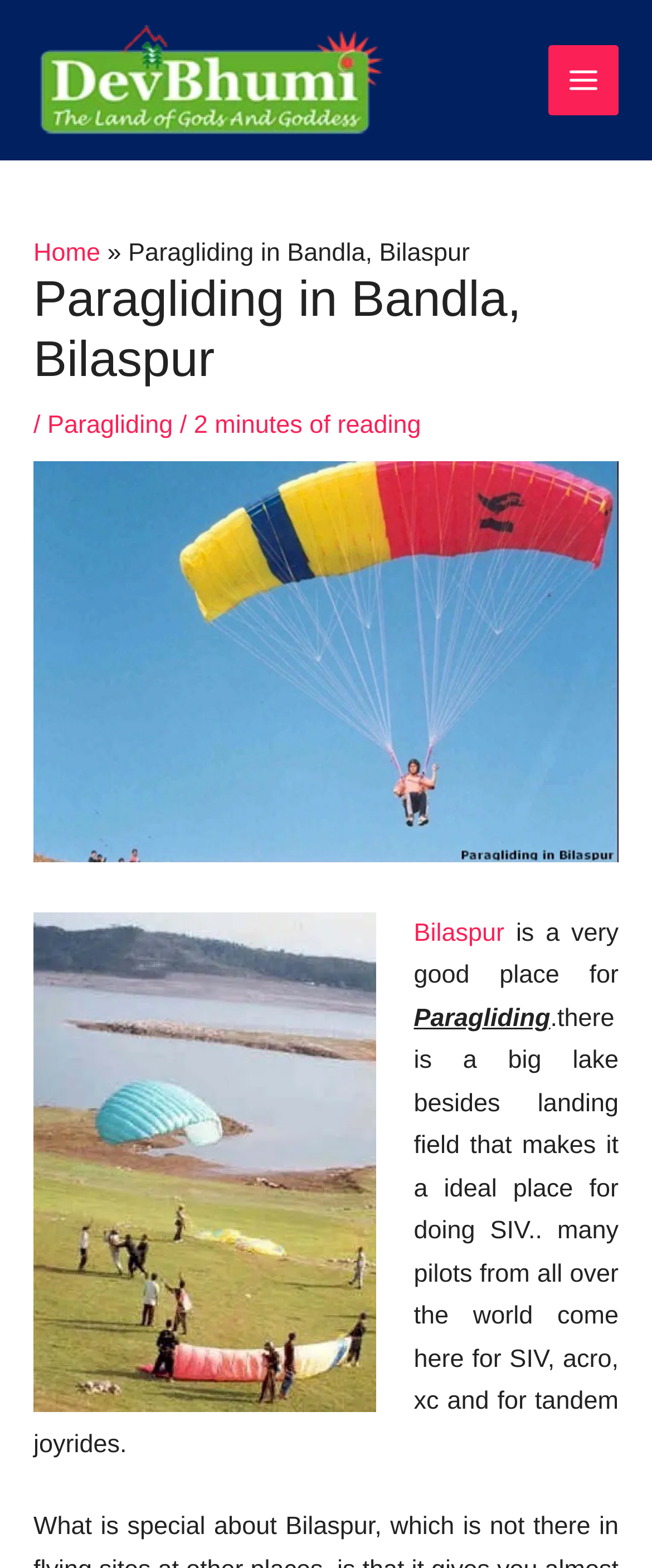What is the name of the valley?
Please provide a full and detailed response to the question.

I found the answer by looking at the breadcrumbs navigation section, where it says 'Paragliding in Bandla, Bilaspur'. From this, I inferred that the valley being referred to is Bandla Valley.